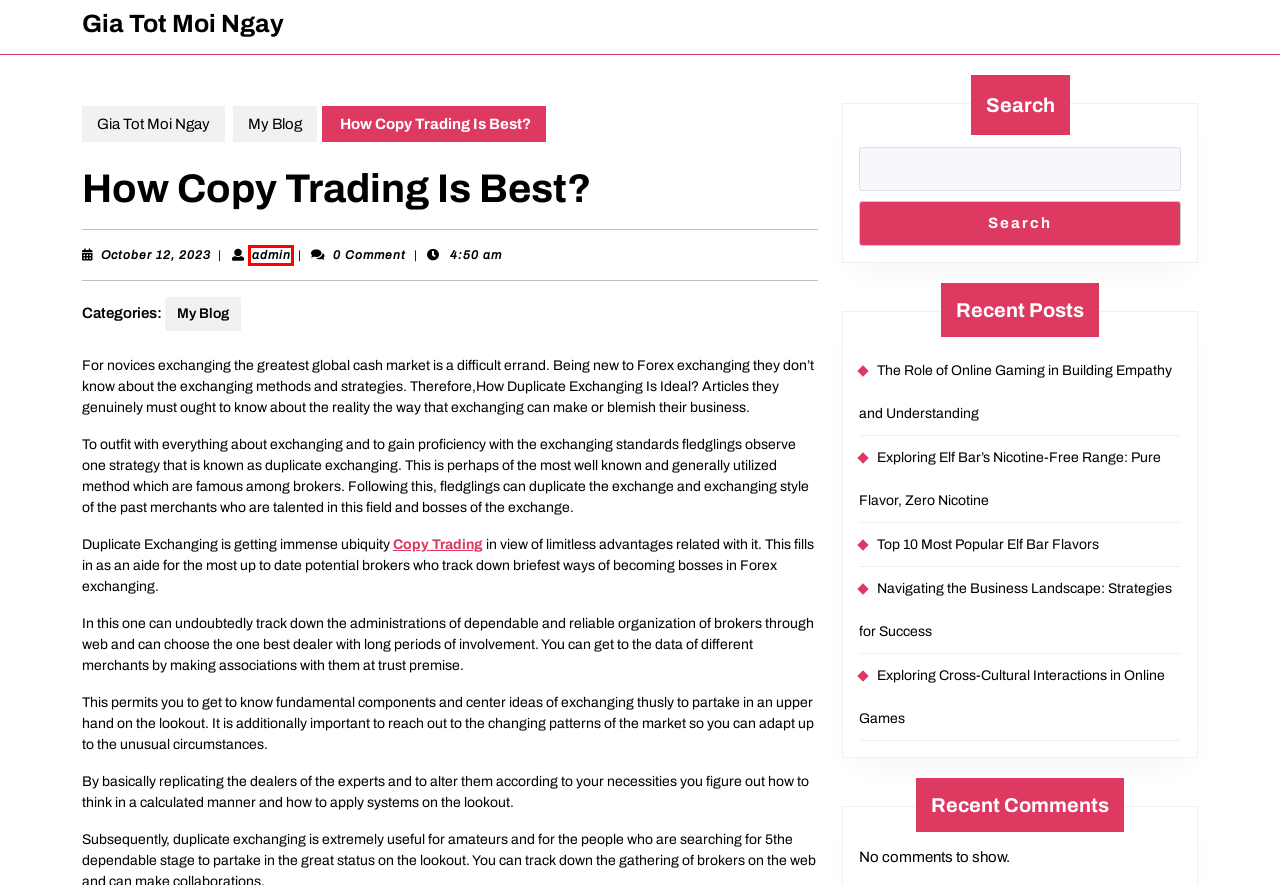Observe the webpage screenshot and focus on the red bounding box surrounding a UI element. Choose the most appropriate webpage description that corresponds to the new webpage after clicking the element in the bounding box. Here are the candidates:
A. WeCopyTrade
B. The Role of Online Gaming in Building Empathy and Understanding - Gia Tot Moi Ngay
C. October 12, 2023 - Gia Tot Moi Ngay
D. Top 10 Most Popular Elf Bar Flavors - Gia Tot Moi Ngay
E. admin, Author at Gia Tot Moi Ngay
F. Exploring Cross-Cultural Interactions in Online Games - Gia Tot Moi Ngay
G. Exploring Elf Bar's Nicotine-Free Range: Pure Flavor, Zero Nicotine - Gia Tot Moi Ngay
H. My Blog Archives - Gia Tot Moi Ngay

E